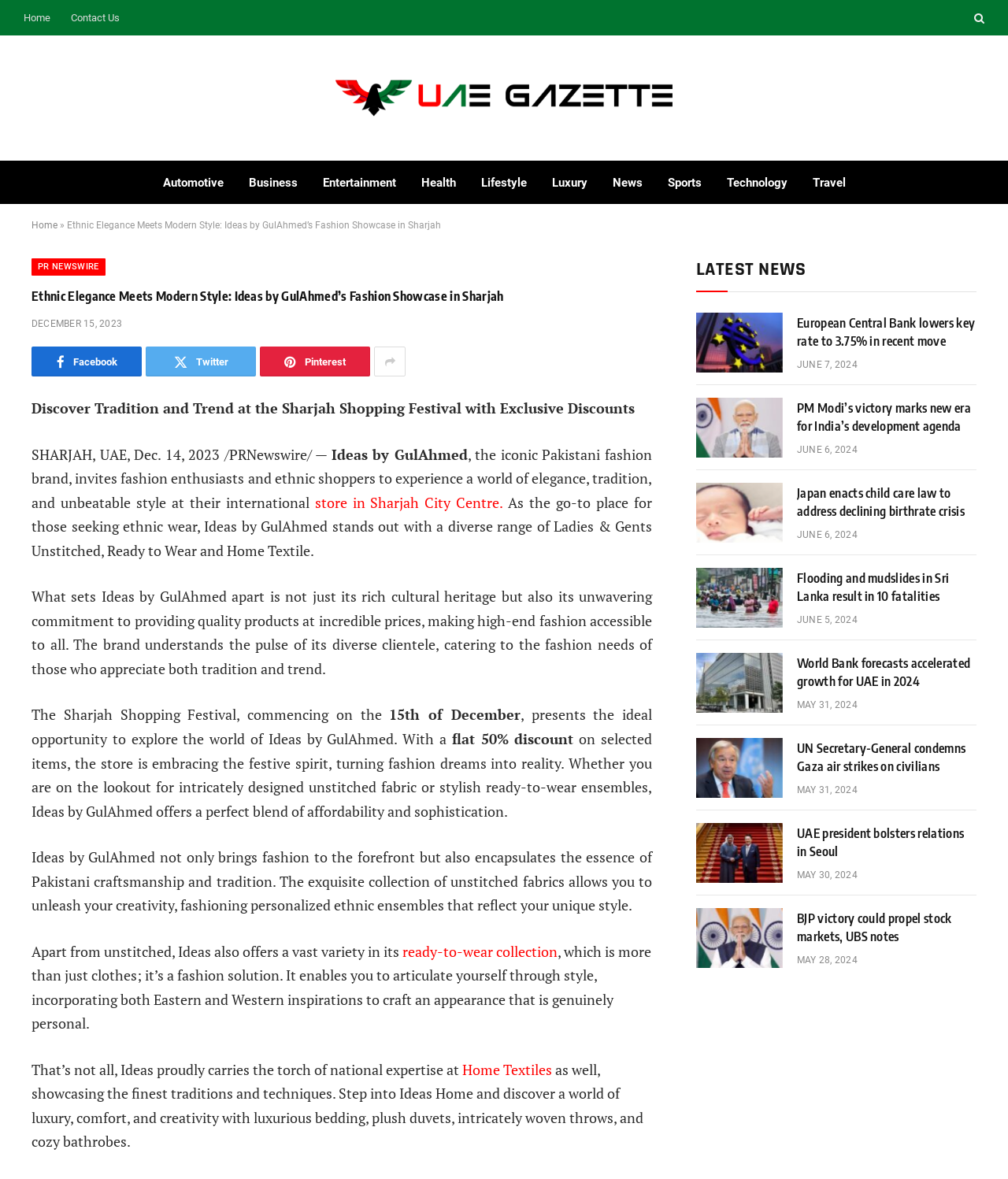Give a one-word or one-phrase response to the question:
What is the name of the Pakistani fashion brand?

Ideas by GulAhmed